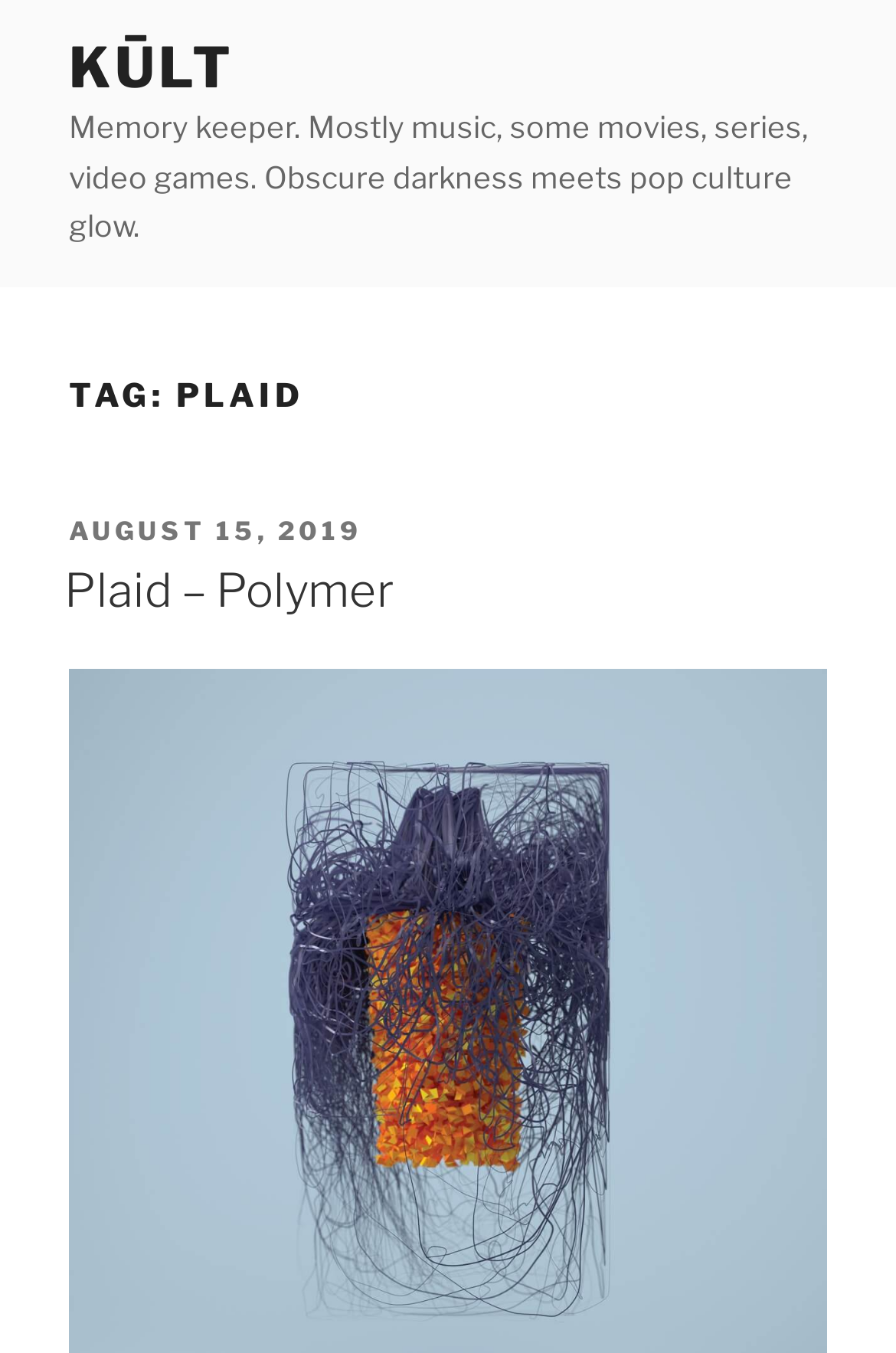Please study the image and answer the question comprehensively:
What is the date of the post?

The date of the post can be found in the link element with the text 'AUGUST 15, 2019' which is located below the 'TAG: PLAID' heading, indicating that the post was made on this date.